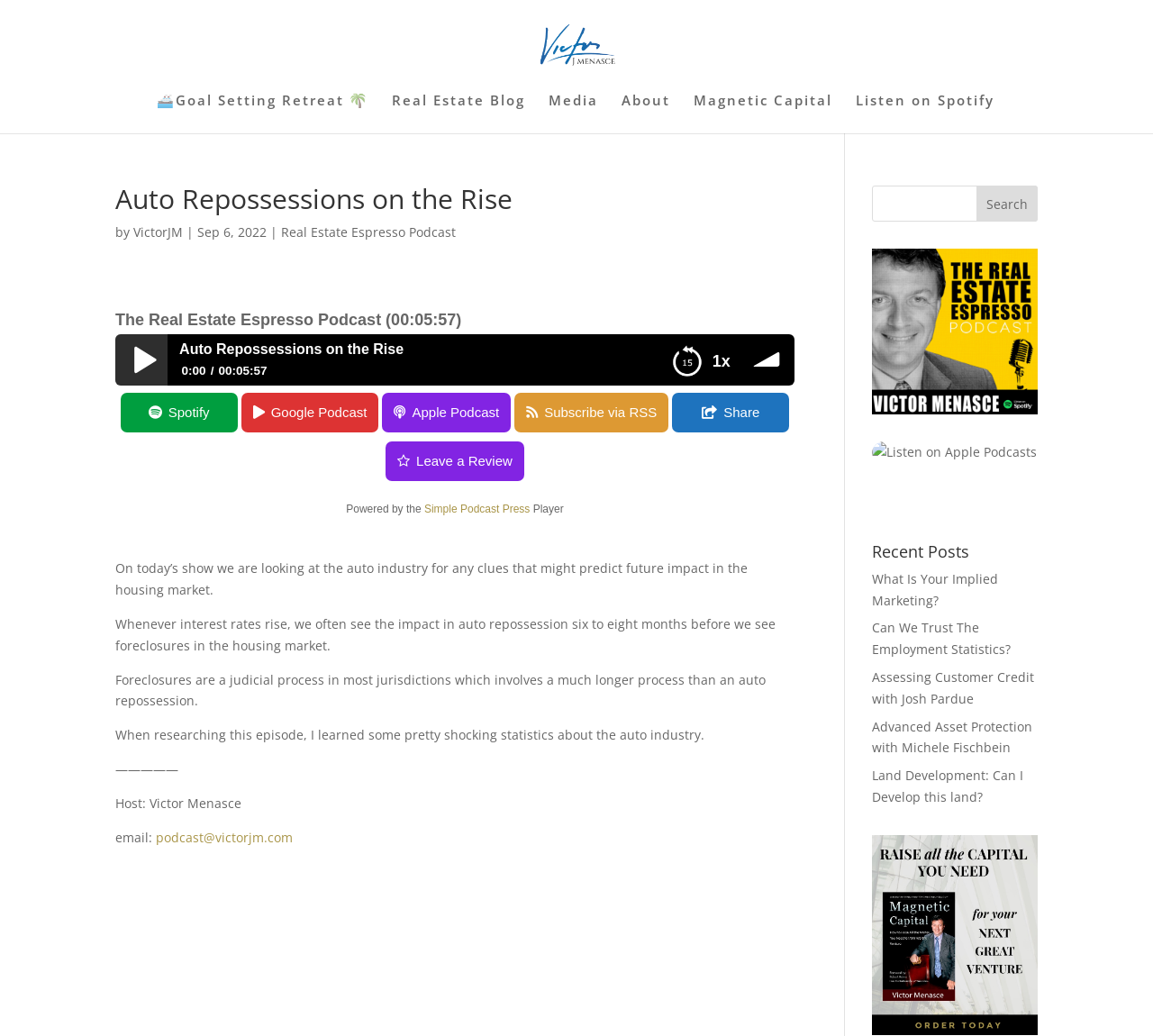Pinpoint the bounding box coordinates of the clickable element to carry out the following instruction: "Listen to the 'Real Estate Espresso Podcast'."

[0.244, 0.216, 0.395, 0.232]